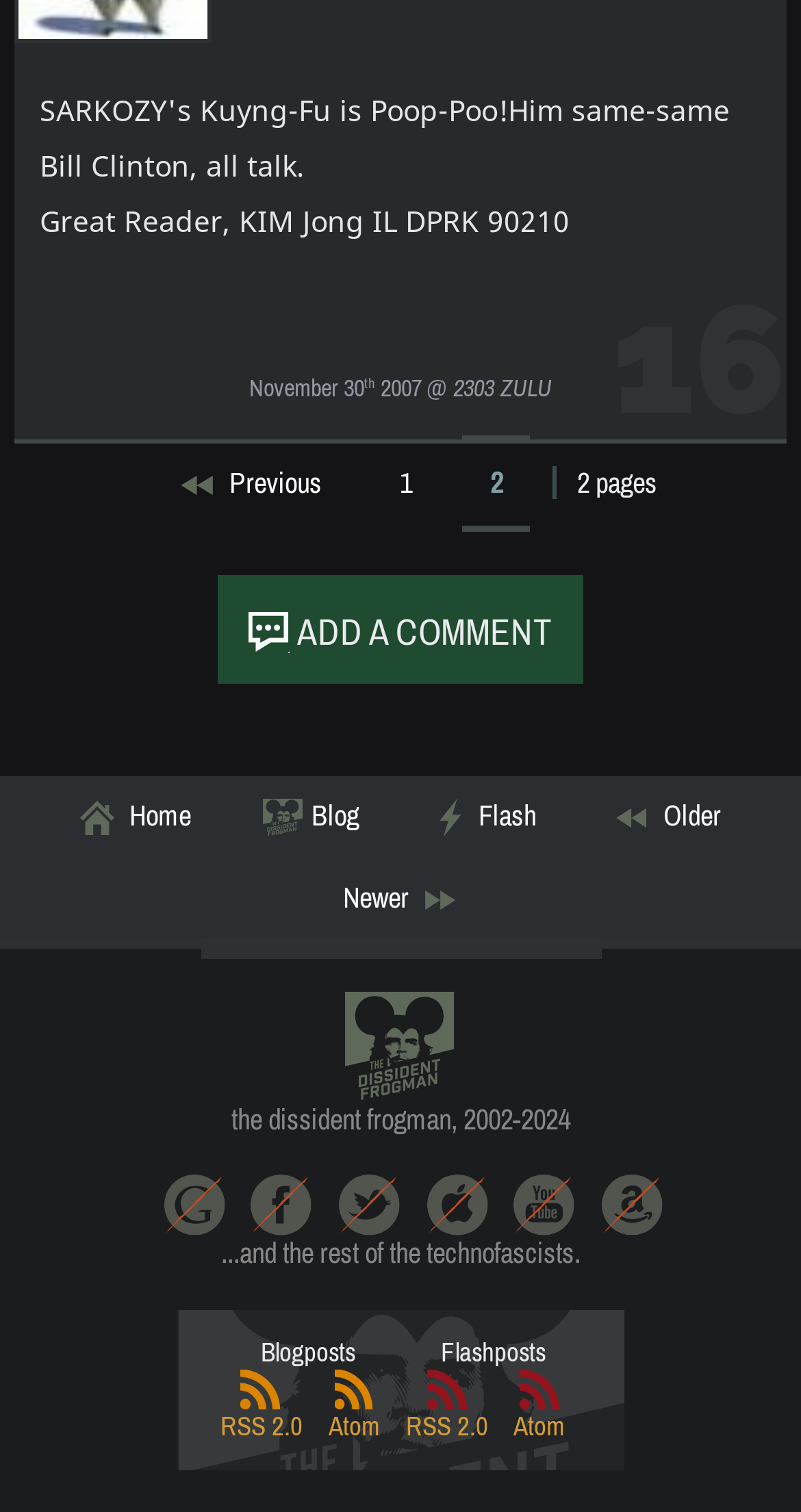What is the purpose of the 'ADD A COMMENT' link?
Please provide a detailed answer to the question.

The 'ADD A COMMENT' link is likely used to allow users to add their comments or feedback to the current webpage or blog post. This link is located in the middle of the webpage, suggesting that it is related to the content being displayed.